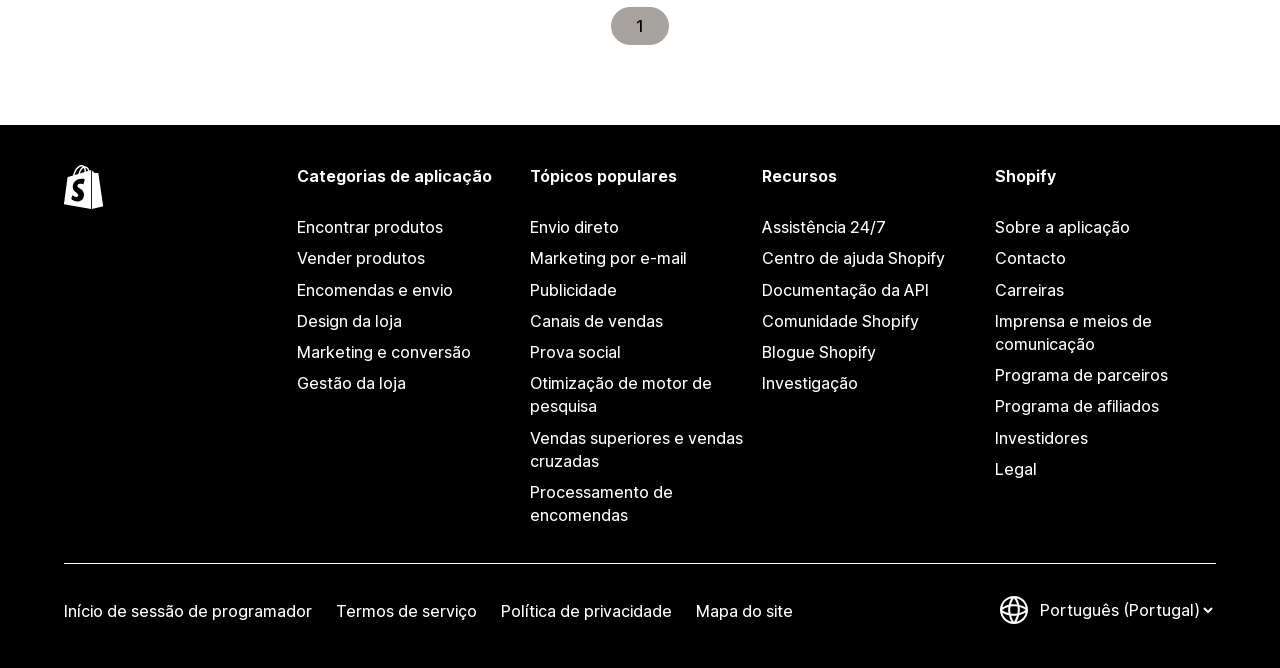Extract the bounding box coordinates of the UI element described by: "Contacto". The coordinates should include four float numbers ranging from 0 to 1, e.g., [left, top, right, bottom].

[0.777, 0.364, 0.95, 0.411]